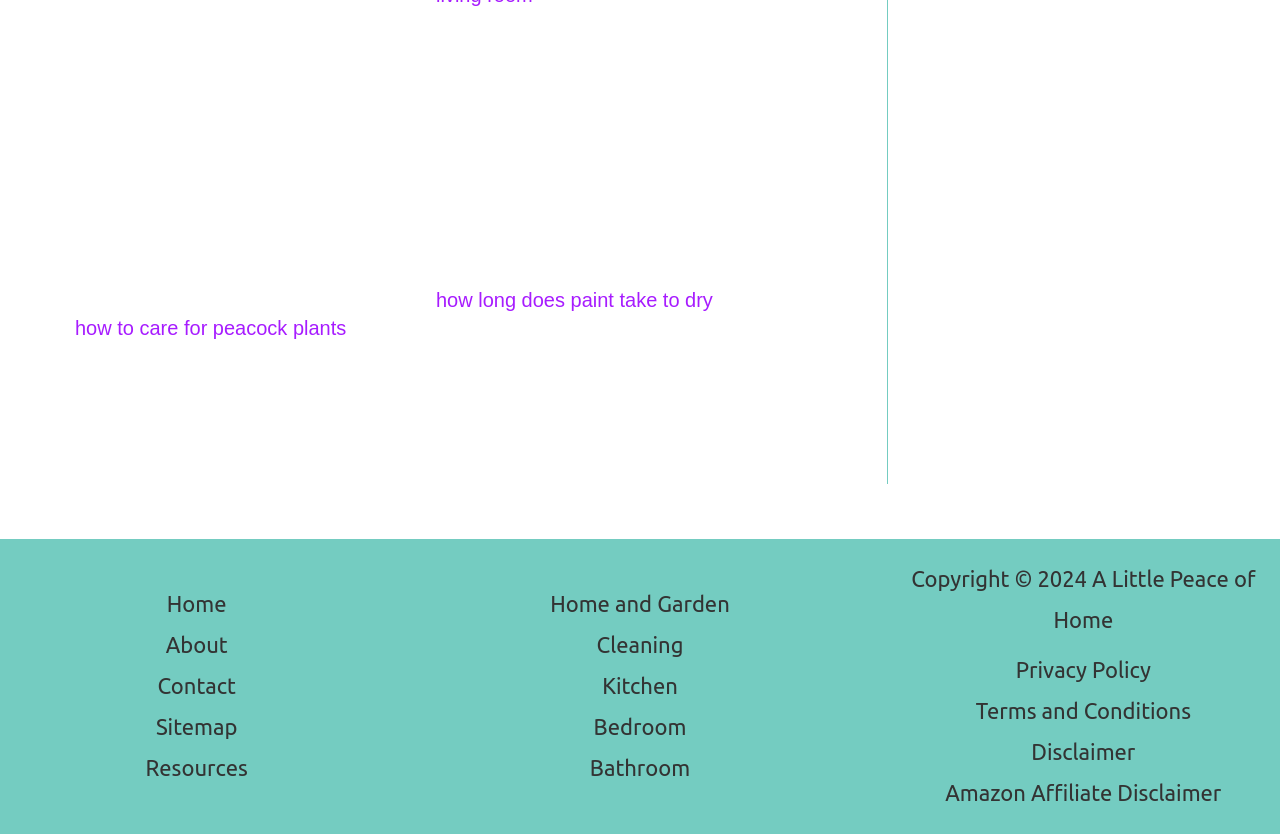How many articles are on the webpage?
Look at the image and answer the question using a single word or phrase.

2